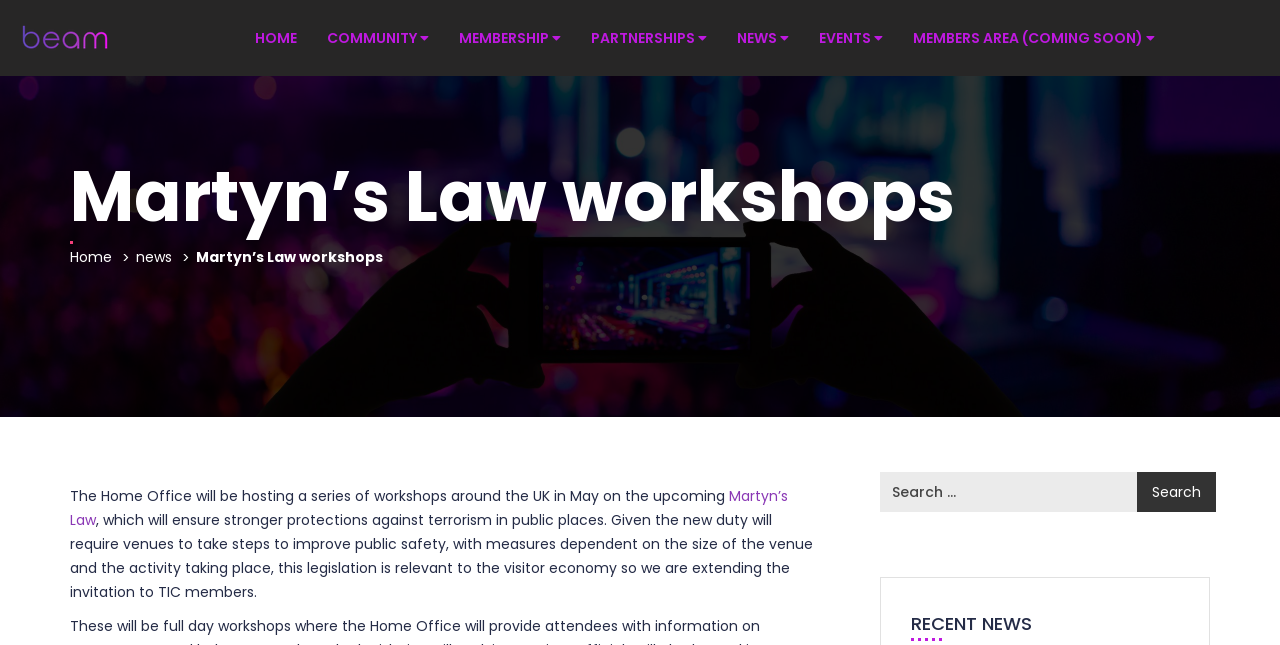Please locate the bounding box coordinates of the element that needs to be clicked to achieve the following instruction: "go to community page". The coordinates should be four float numbers between 0 and 1, i.e., [left, top, right, bottom].

[0.244, 0.002, 0.347, 0.116]